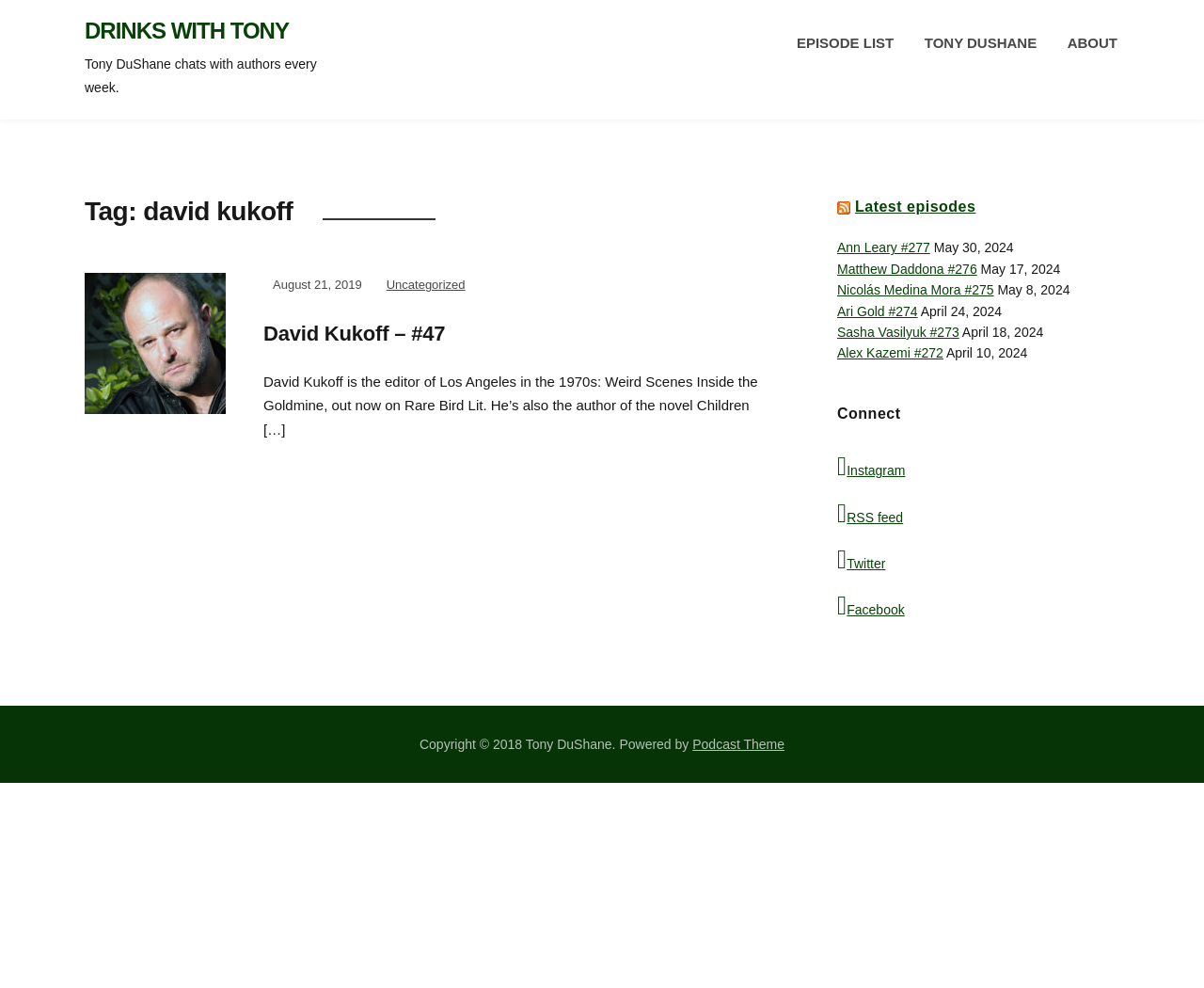Offer an extensive depiction of the webpage and its key elements.

This webpage is about "Drinks with Tony", a podcast featuring author Tony DuShane. At the top, there is a navigation menu with links to "EPISODE LIST", "TONY DUSHANE", and "ABOUT". Below the navigation menu, there is a heading "Tag: david kukoff" followed by a link to an episode with the same title. 

To the right of the heading, there is a time stamp "August 21, 2019" and a link to the category "Uncategorized". Below this, there is a heading "David Kukoff – #47" with a link to the same episode. 

The main content of the webpage is a description of David Kukoff, the editor of "Los Angeles in the 1970s: Weird Scenes Inside the Goldmine" and the author of the novel "Children". 

On the right side of the webpage, there are links to "RSS", "Latest episodes", and a list of recent episodes with their corresponding dates, including "Ann Leary #277", "Matthew Daddona #276", "Nicolás Medina Mora #275", and more. 

At the bottom of the webpage, there are social media links to "Instagram", "RSS feed", "Twitter", and "Facebook", as well as a "Connect" section. The webpage also displays a copyright notice "Copyright © 2018 Tony DuShane" and a credit to the "Podcast Theme".